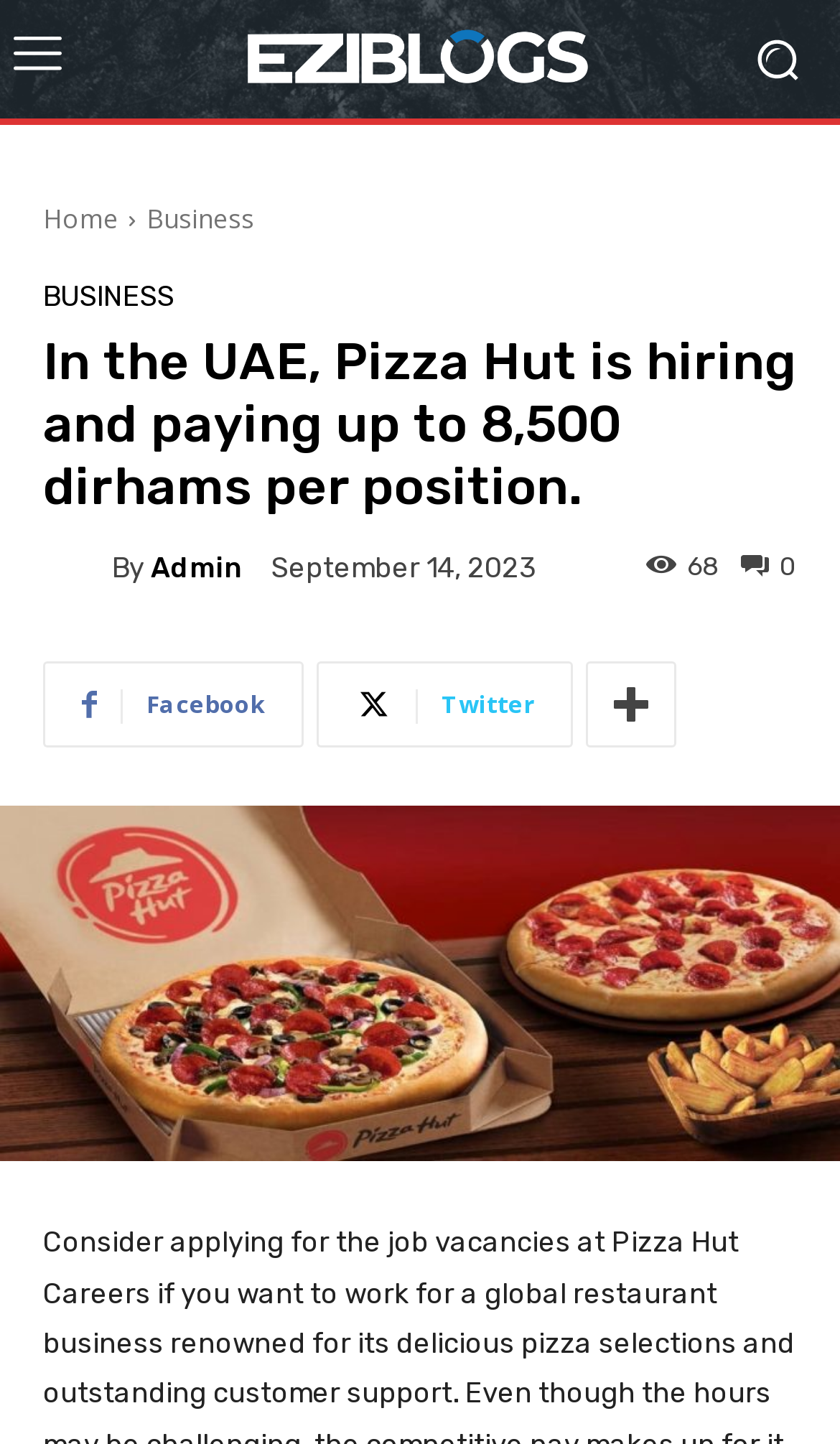Please identify the bounding box coordinates of where to click in order to follow the instruction: "Login as admin".

[0.051, 0.374, 0.133, 0.412]